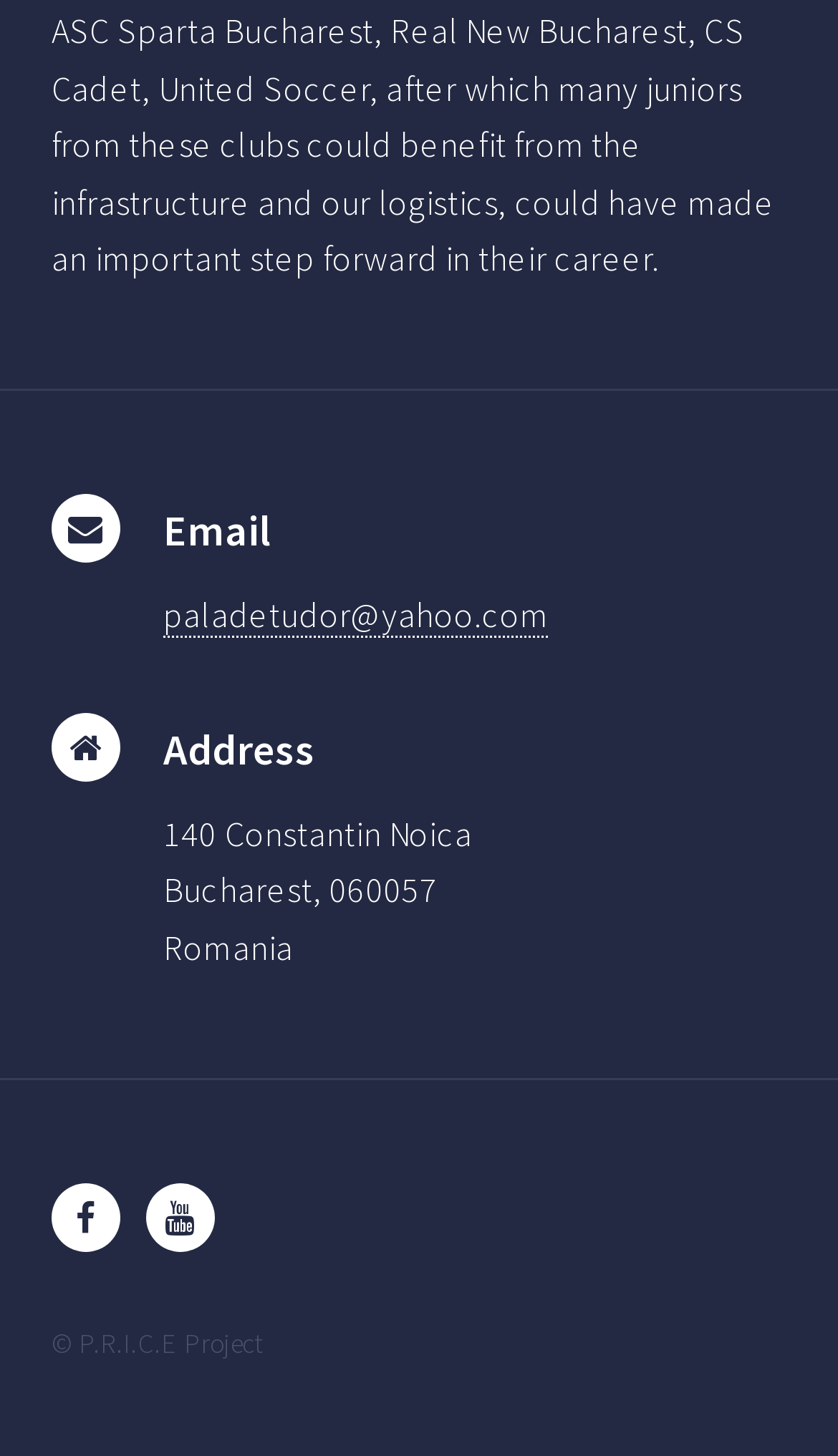How many social media links are there?
Using the information from the image, answer the question thoroughly.

There are two social media links, represented by the icons '' and '', located in the contentinfo section at the bottom of the webpage.